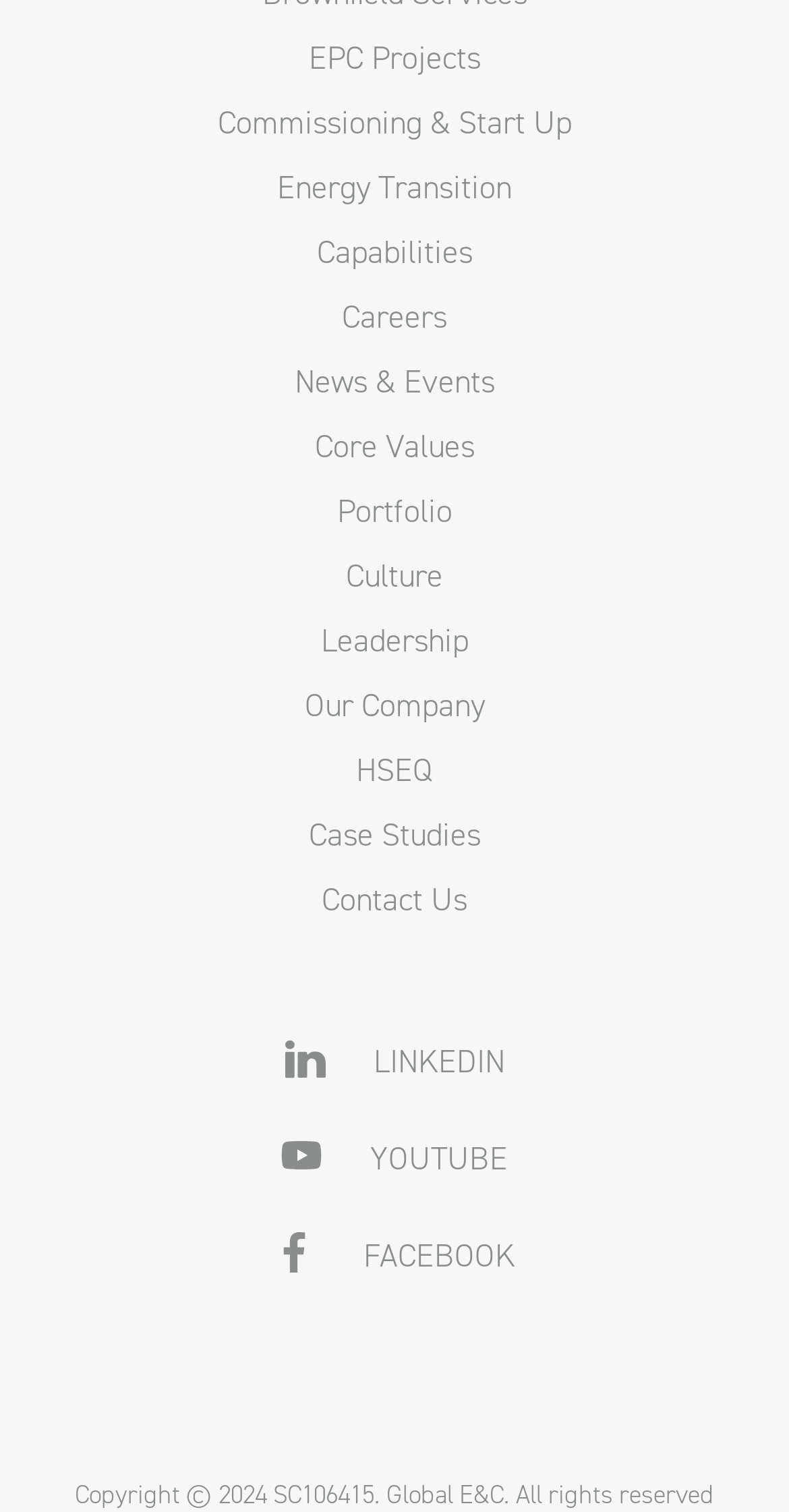Determine the bounding box coordinates of the UI element described by: "News & Events".

[0.373, 0.237, 0.627, 0.269]